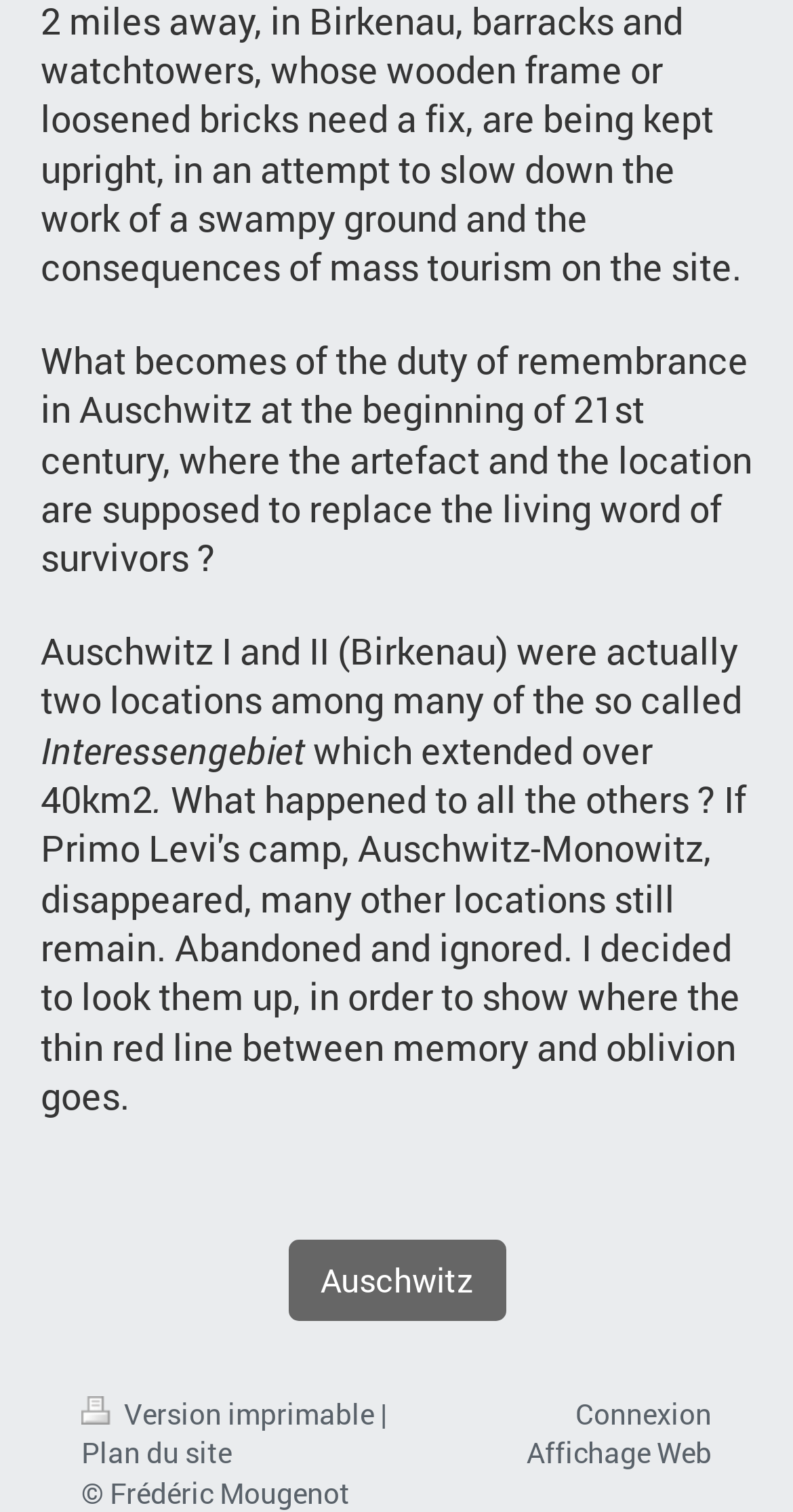What is the topic of discussion?
Refer to the image and provide a detailed answer to the question.

The topic of discussion is Auschwitz, which is inferred from the multiple mentions of 'Auschwitz' in the static text elements, including the link 'Auschwitz' and the surrounding context.